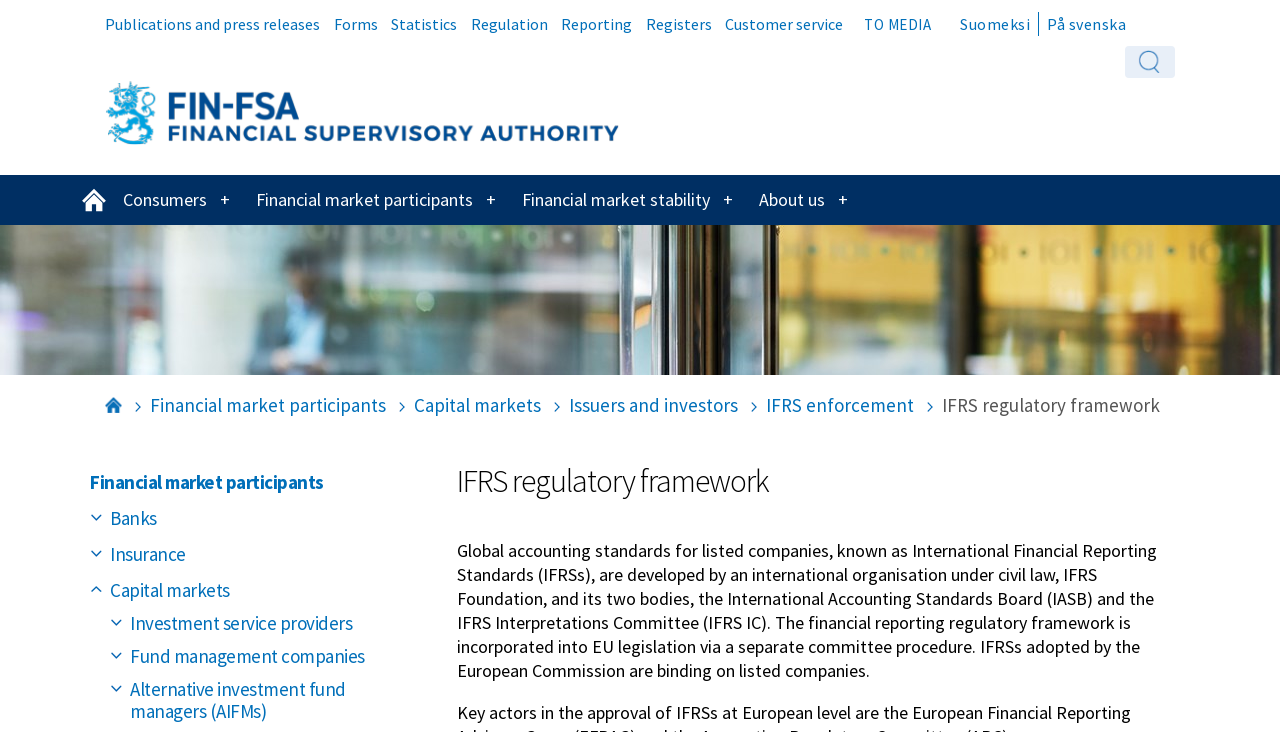What is the main topic of this webpage?
Look at the image and answer the question using a single word or phrase.

IFRS regulatory framework